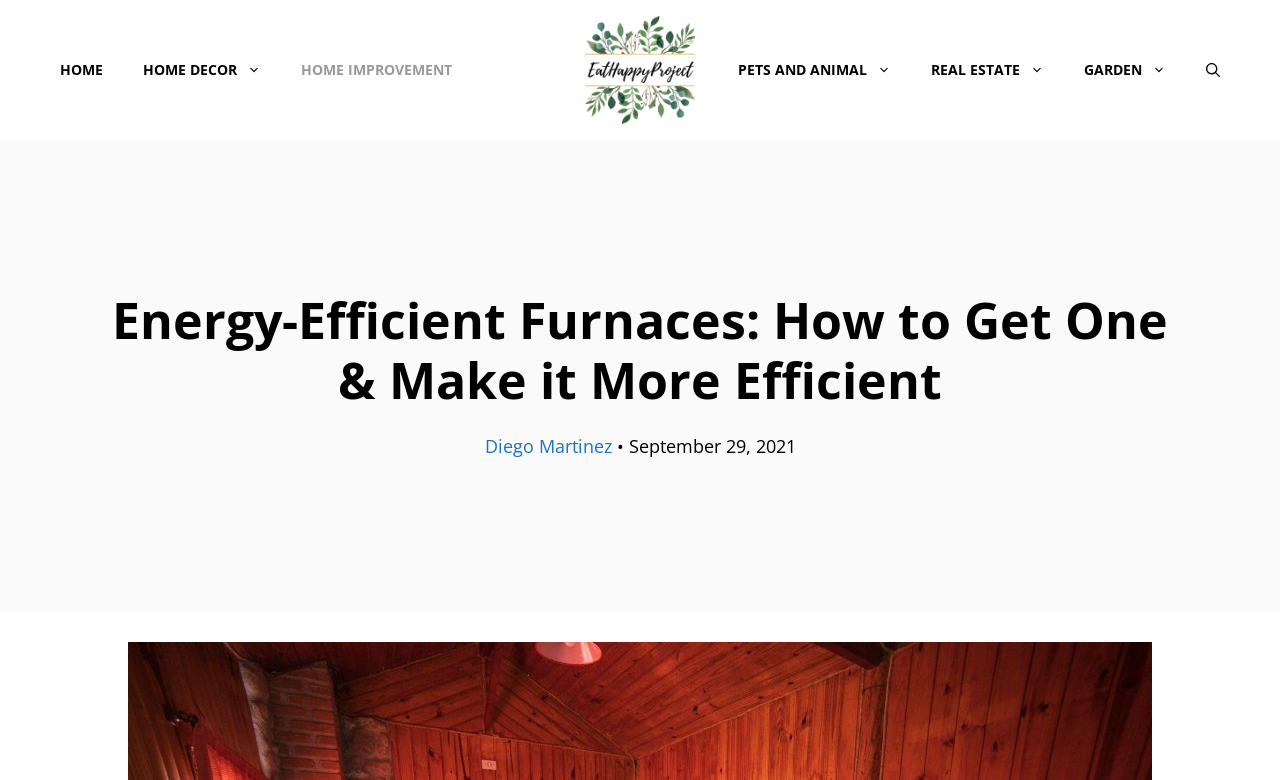What is the name of the website?
Refer to the image and provide a concise answer in one word or phrase.

EatHappyProject